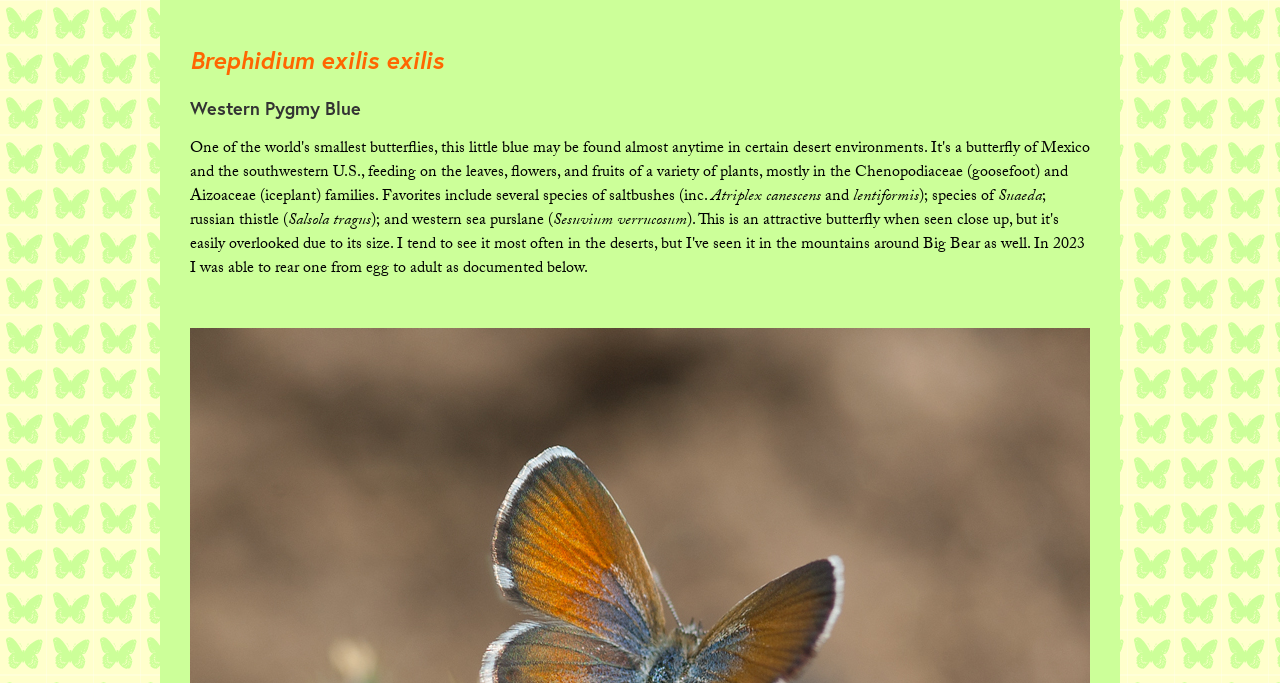Answer the question using only one word or a concise phrase: What is the scientific name of the Western Pygmy Blue butterfly?

Brephidium exilis